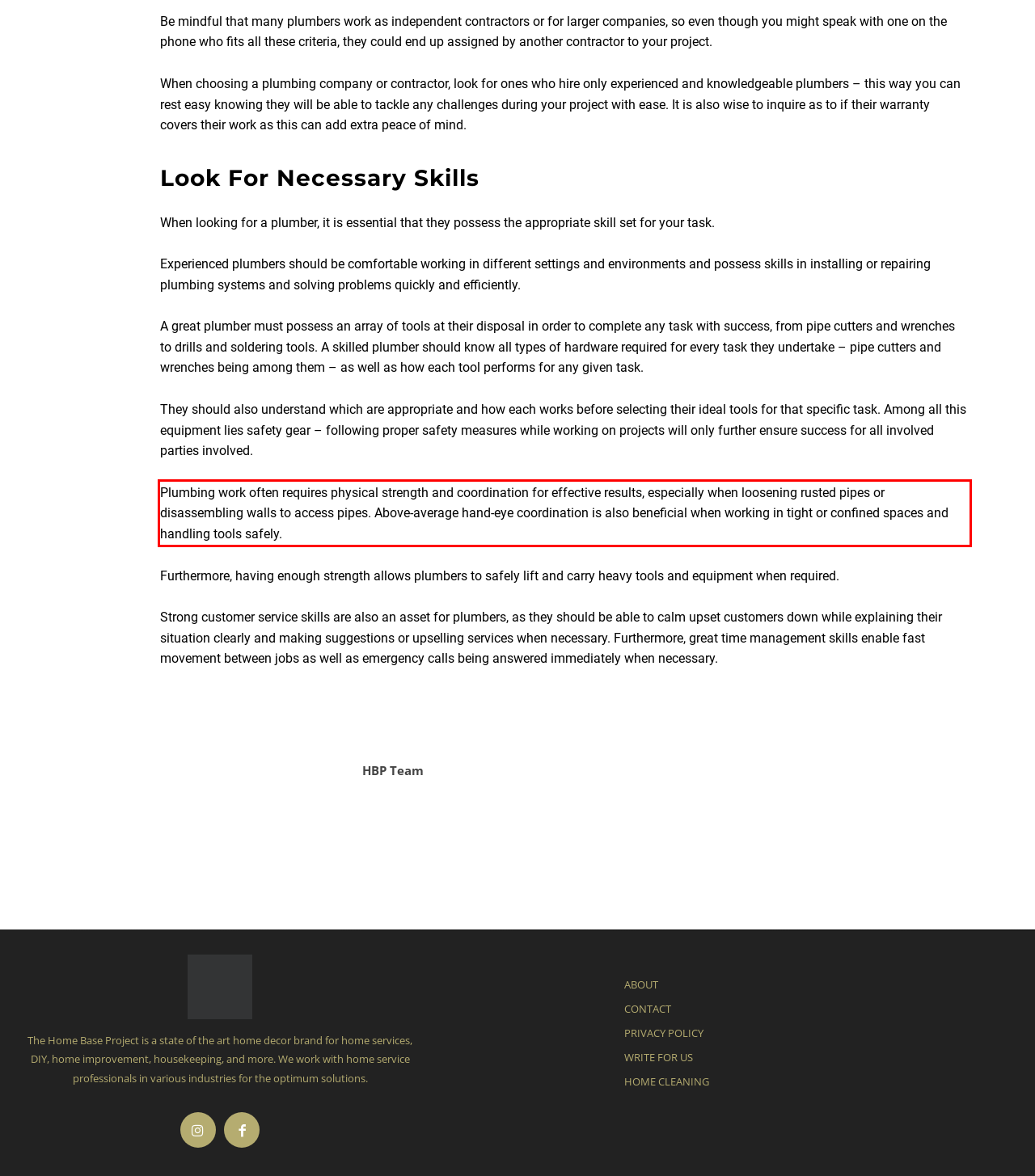By examining the provided screenshot of a webpage, recognize the text within the red bounding box and generate its text content.

Plumbing work often requires physical strength and coordination for effective results, especially when loosening rusted pipes or disassembling walls to access pipes. Above-average hand-eye coordination is also beneficial when working in tight or confined spaces and handling tools safely.